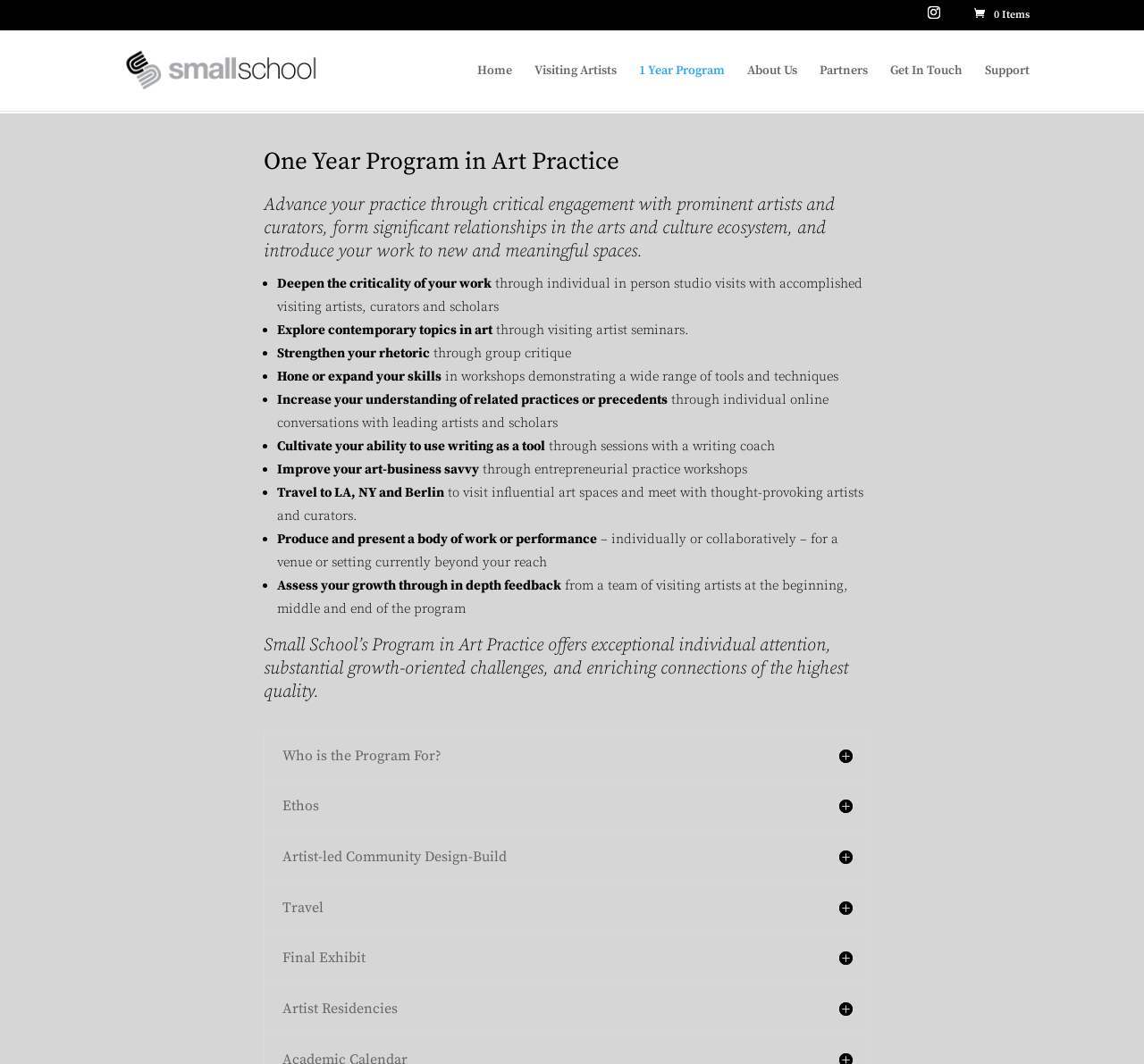Provide a comprehensive caption for the webpage.

The webpage is about SmallSchool's 1-Year Program in Art Practice. At the top, there is a navigation menu with links to "Home", "Visiting Artists", "1 Year Program", "About Us", "Partners", "Get In Touch", and "Support". Below the navigation menu, there is a heading that reads "One Year Program in Art Practice" followed by a subheading that describes the program's focus on critical engagement with prominent artists and curators.

The main content of the webpage is divided into sections, each with a heading and a list of bullet points. The first section describes the benefits of the program, including deepening the criticality of one's work, exploring contemporary topics in art, strengthening one's rhetoric, and more. Each bullet point is accompanied by a brief description of the program's features.

Below the first section, there are several headings that appear to be section titles, including "Who is the Program For?", "Ethos", "Artist-led Community Design-Build", "Travel", "Final Exhibit", and "Artist Residencies". However, these sections do not have any accompanying text or descriptions.

At the top-right corner of the page, there are two links, one with an icon and another with the text "Items". There is also a logo of SmallSchool at the top-left corner, which is an image with the text "SmallSchool" written next to it.